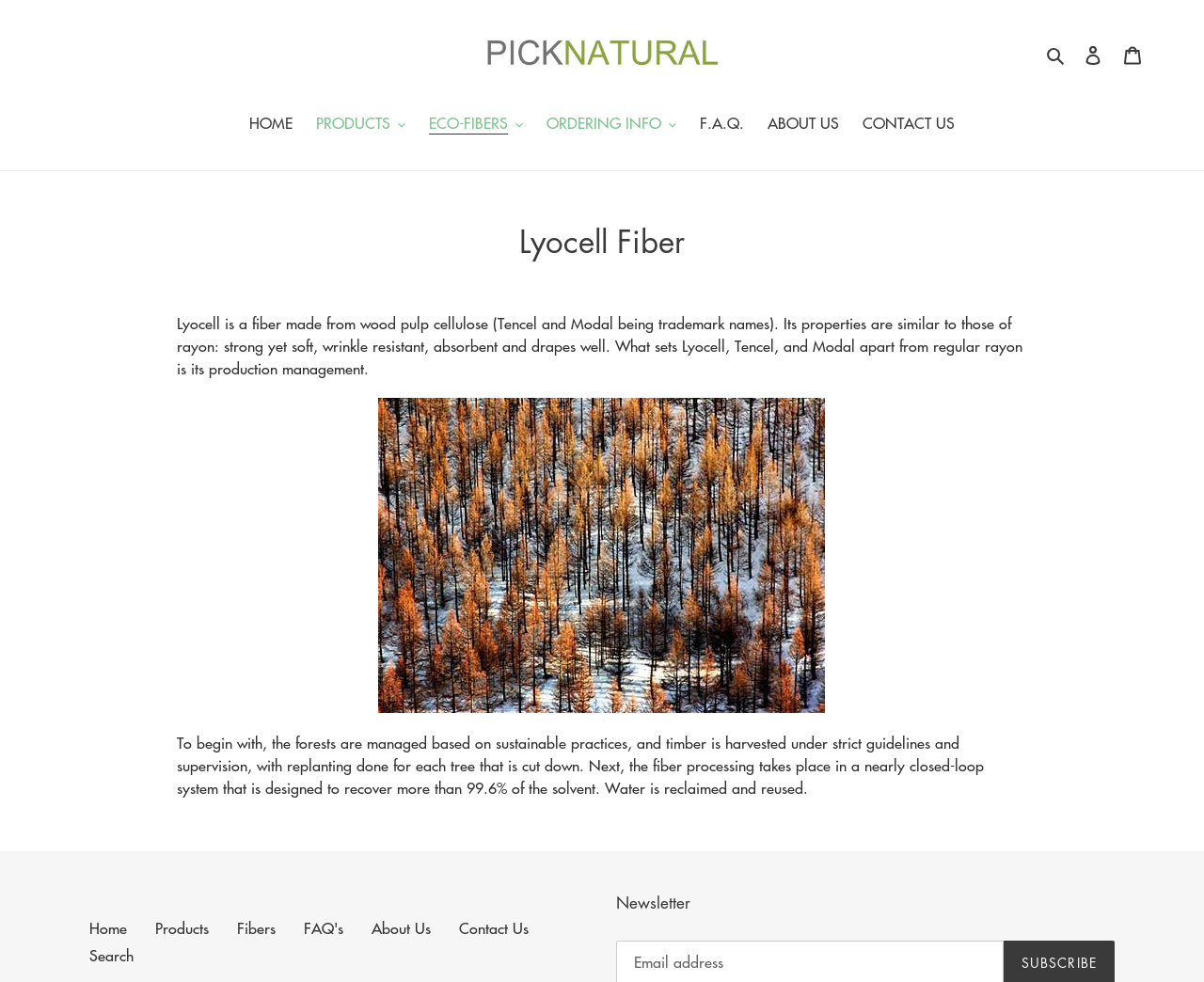Bounding box coordinates are specified in the format (top-left x, top-left y, bottom-right x, bottom-right y). All values are floating point numbers bounded between 0 and 1. Please provide the bounding box coordinate of the region this sentence describes: Log in

[0.891, 0.033, 0.924, 0.076]